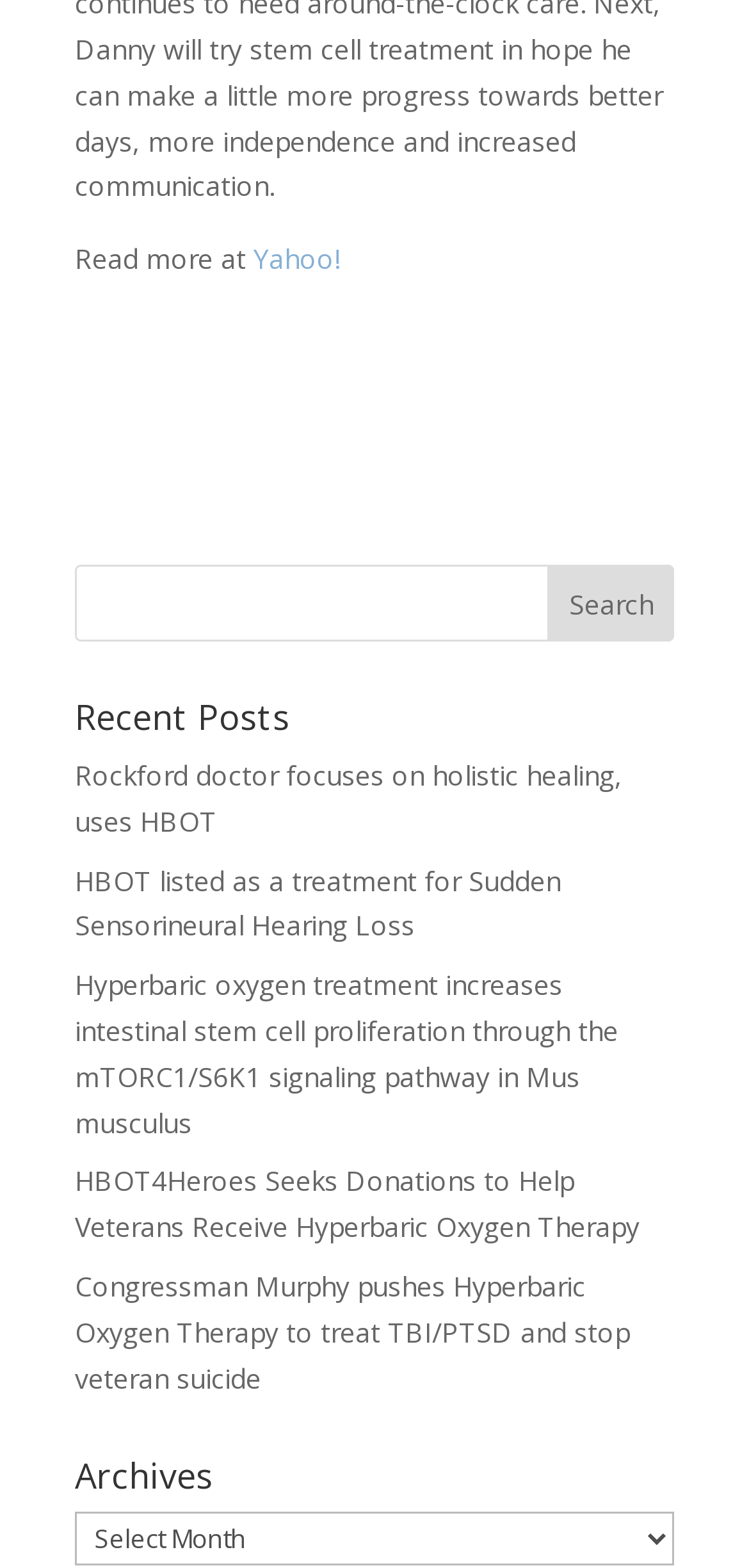What is the name of the website linked to?
Could you please answer the question thoroughly and with as much detail as possible?

The link 'Yahoo!' is located at the top of the webpage, suggesting that it is a link to the Yahoo! website.